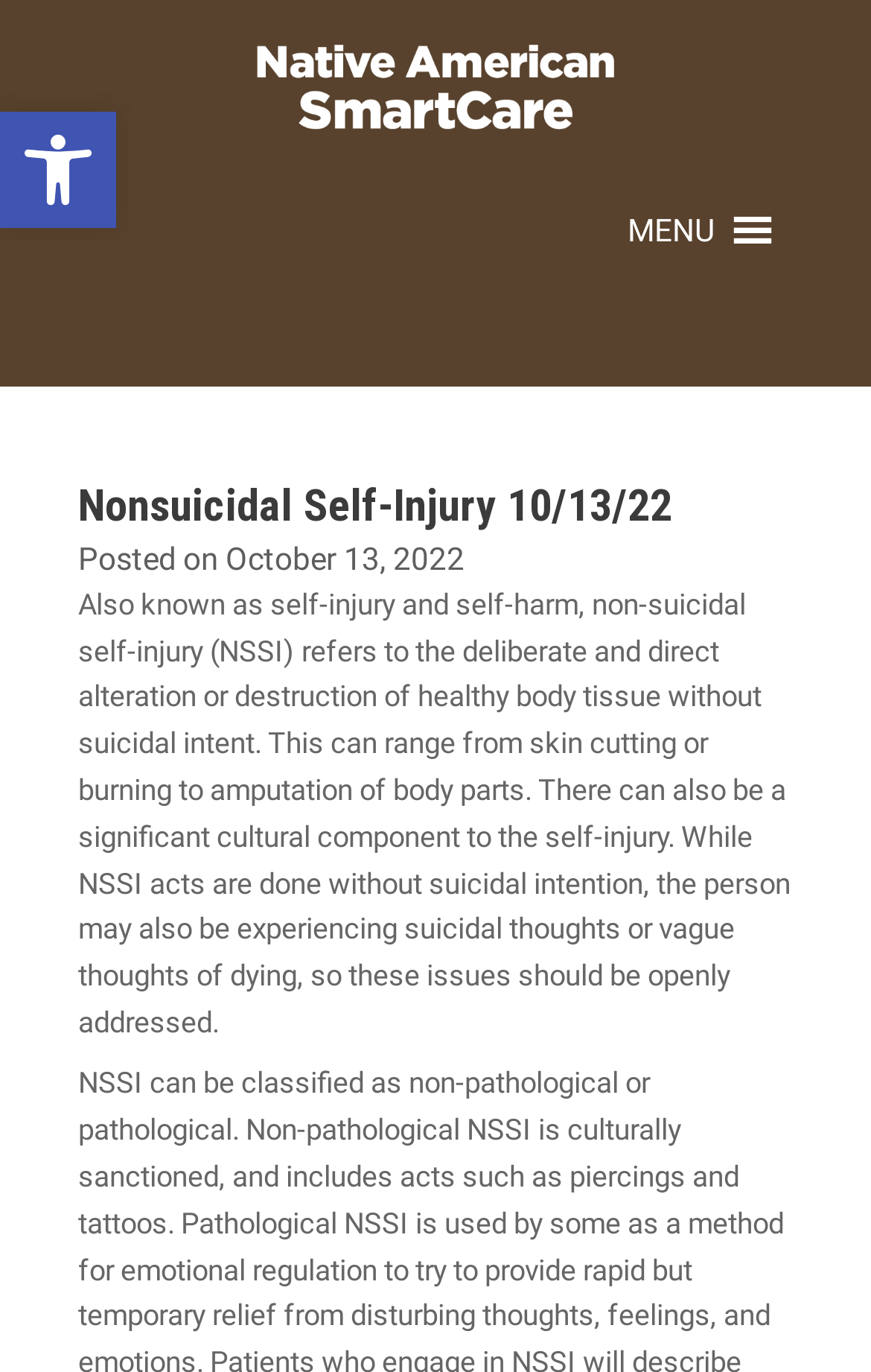Given the element description, predict the bounding box coordinates in the format (top-left x, top-left y, bottom-right x, bottom-right y). Make sure all values are between 0 and 1. Here is the element description: October 13, 2022

[0.259, 0.394, 0.533, 0.42]